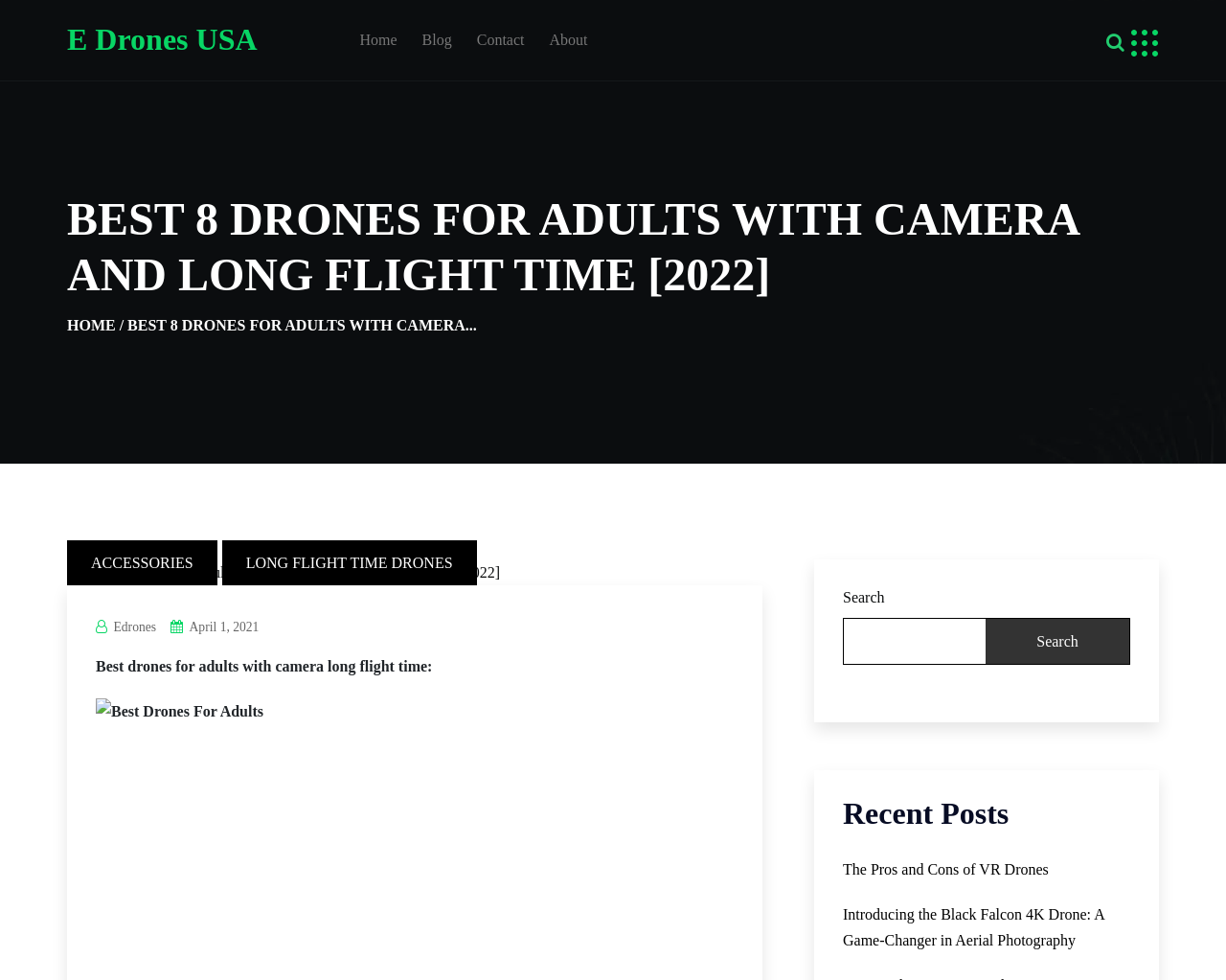Carefully observe the image and respond to the question with a detailed answer:
What is the website's logo?

The website's logo is located at the top left corner of the webpage, and it is a link with the text 'E Drones USA'.